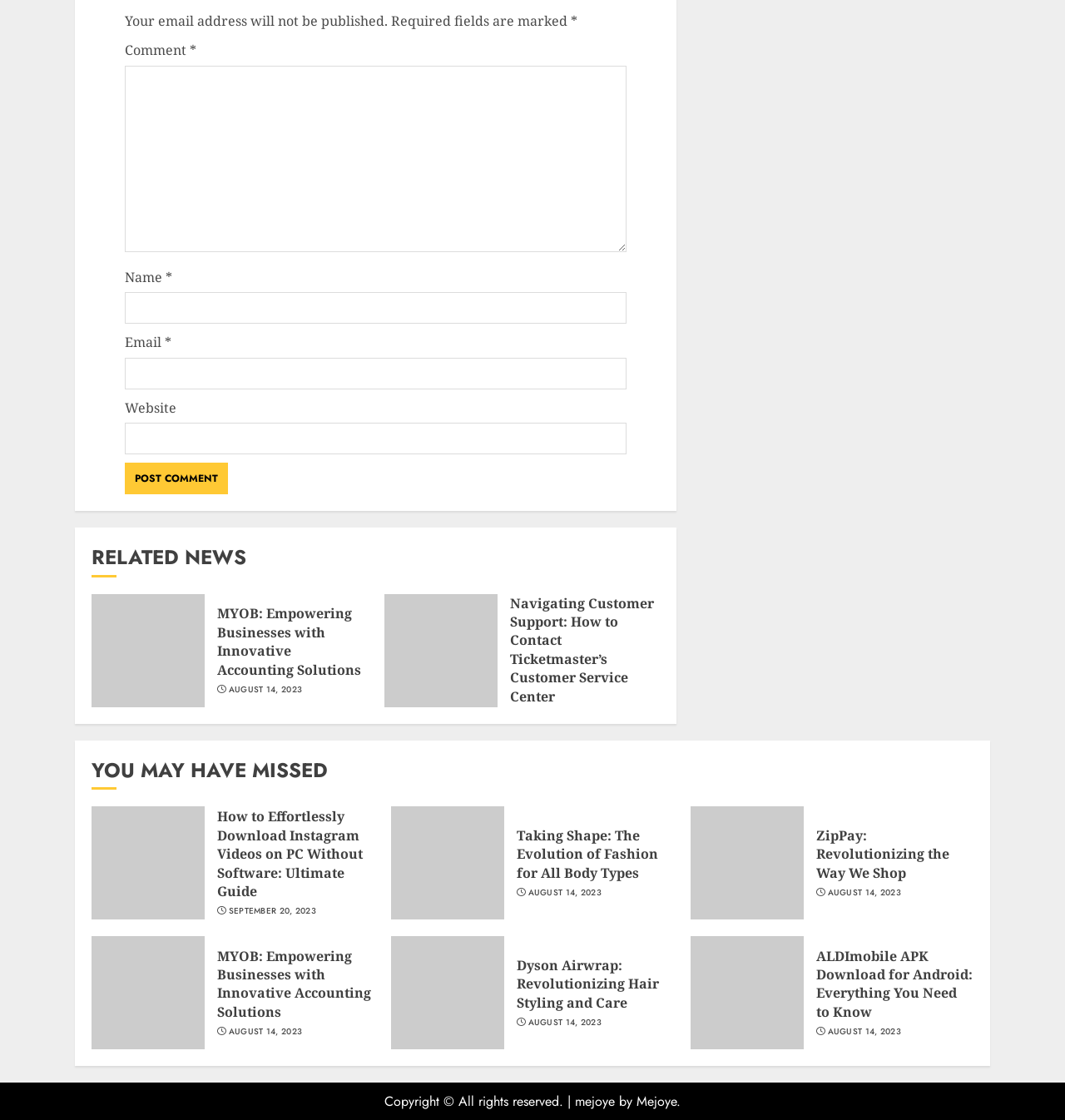Determine the bounding box coordinates for the clickable element required to fulfill the instruction: "Click the Post Comment button". Provide the coordinates as four float numbers between 0 and 1, i.e., [left, top, right, bottom].

[0.117, 0.413, 0.214, 0.442]